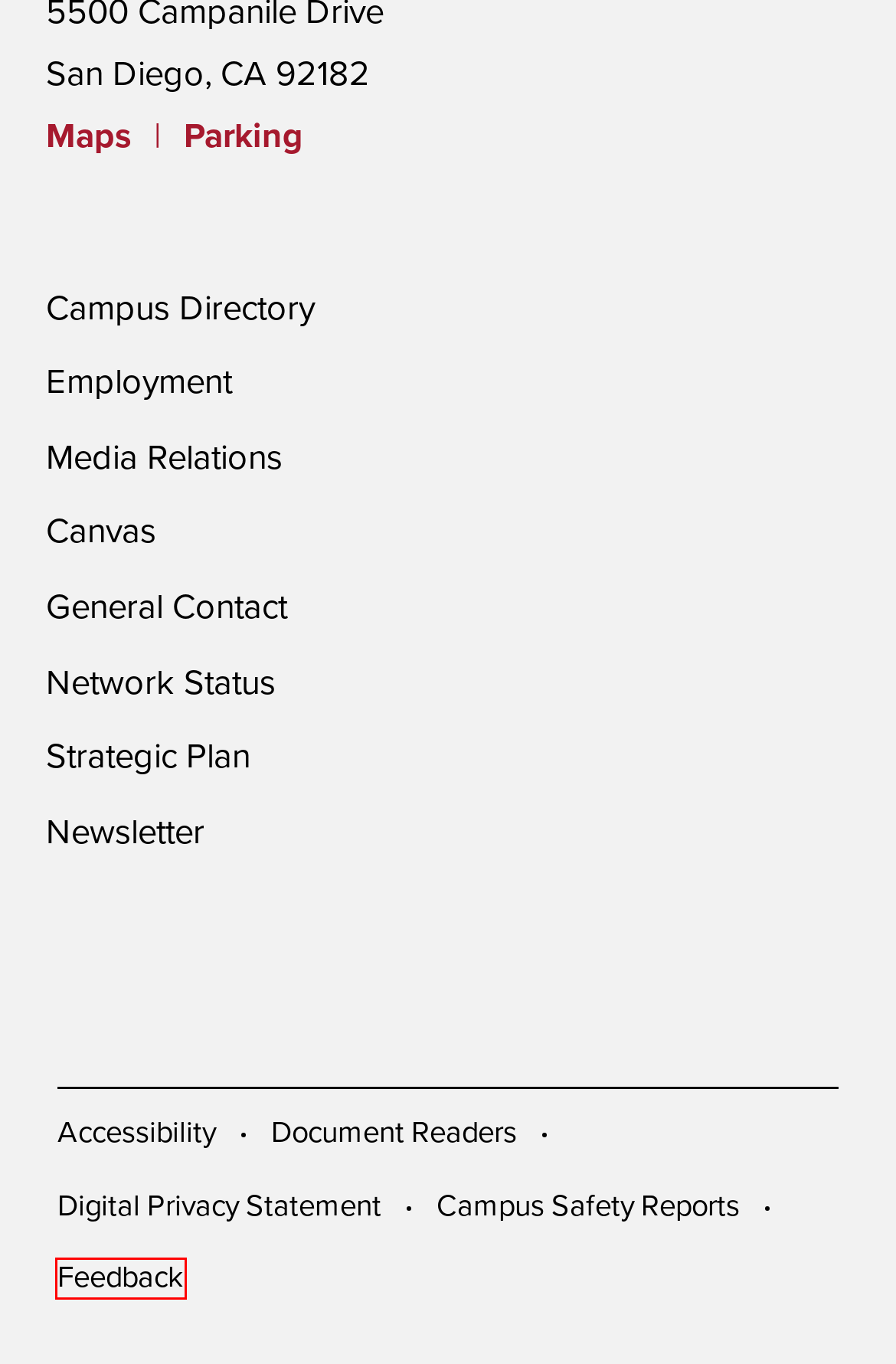You are given a screenshot of a webpage with a red rectangle bounding box around an element. Choose the best webpage description that matches the page after clicking the element in the bounding box. Here are the candidates:
A. Campus Directory | SDSU
B. San Diego State University Media Relations | Brand Portal | SDSU
C. Feedback | San Diego State University
D. Accessibility at SDSU | Accessibility | SDSU
E. SDSU IT Status
F. Redirecting
G. Annual Reports | University Police | SDSU
H. Digital Privacy Statement | San Diego State University

C